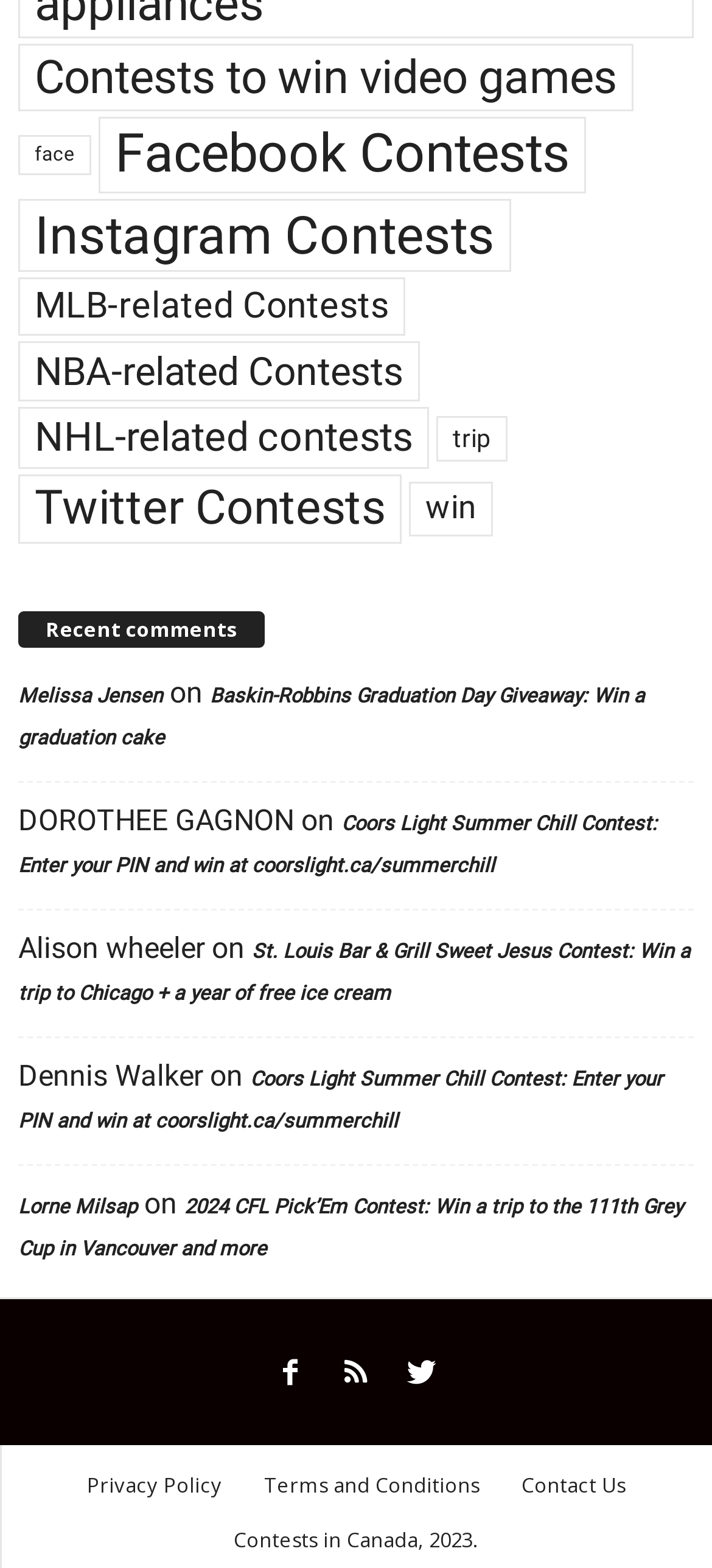Show me the bounding box coordinates of the clickable region to achieve the task as per the instruction: "Check Privacy Policy".

[0.096, 0.938, 0.337, 0.956]